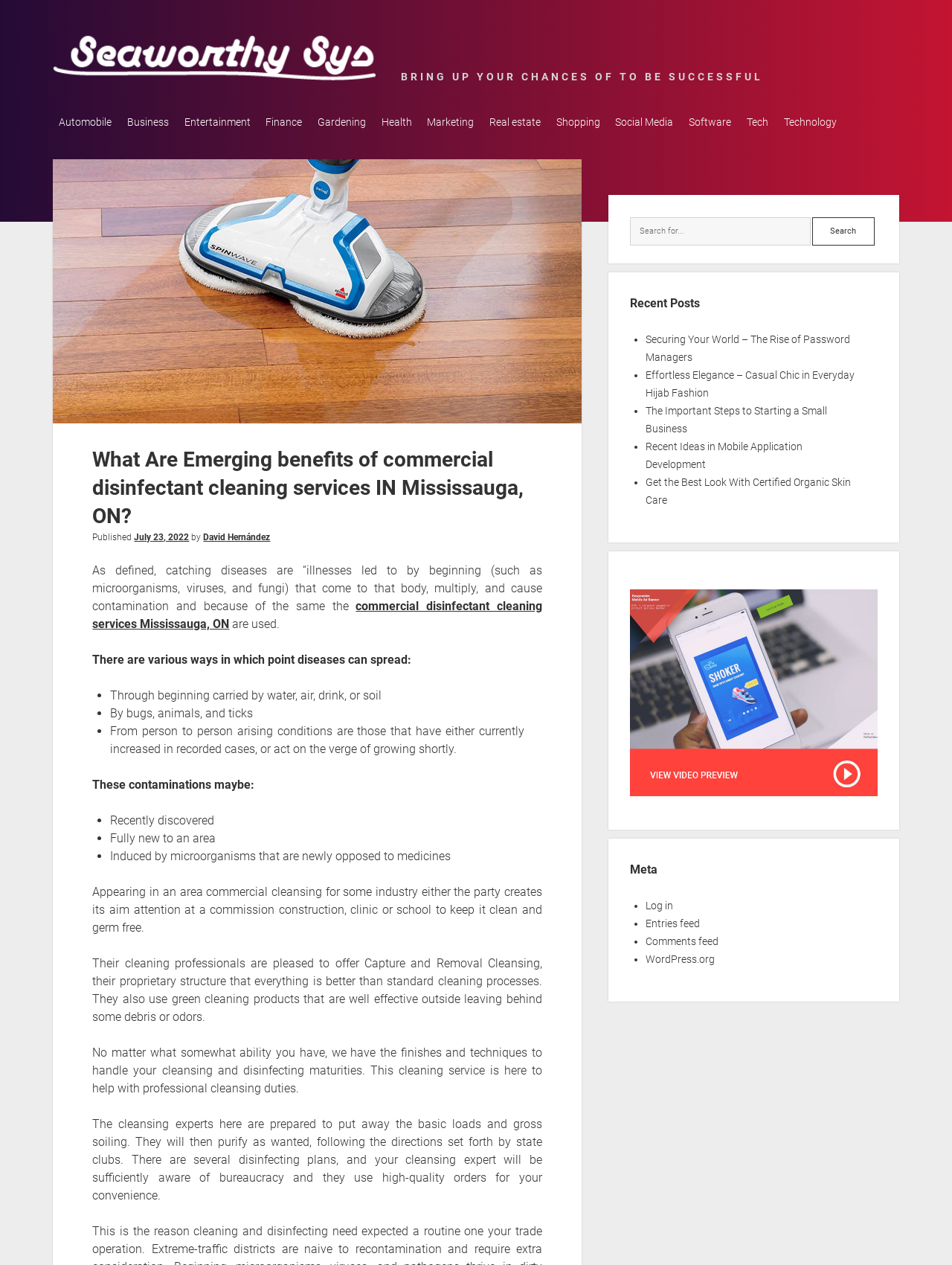Given the element description, predict the bounding box coordinates in the format (top-left x, top-left y, bottom-right x, bottom-right y). Make sure all values are between 0 and 1. Here is the element description: Log in

[0.678, 0.723, 0.707, 0.733]